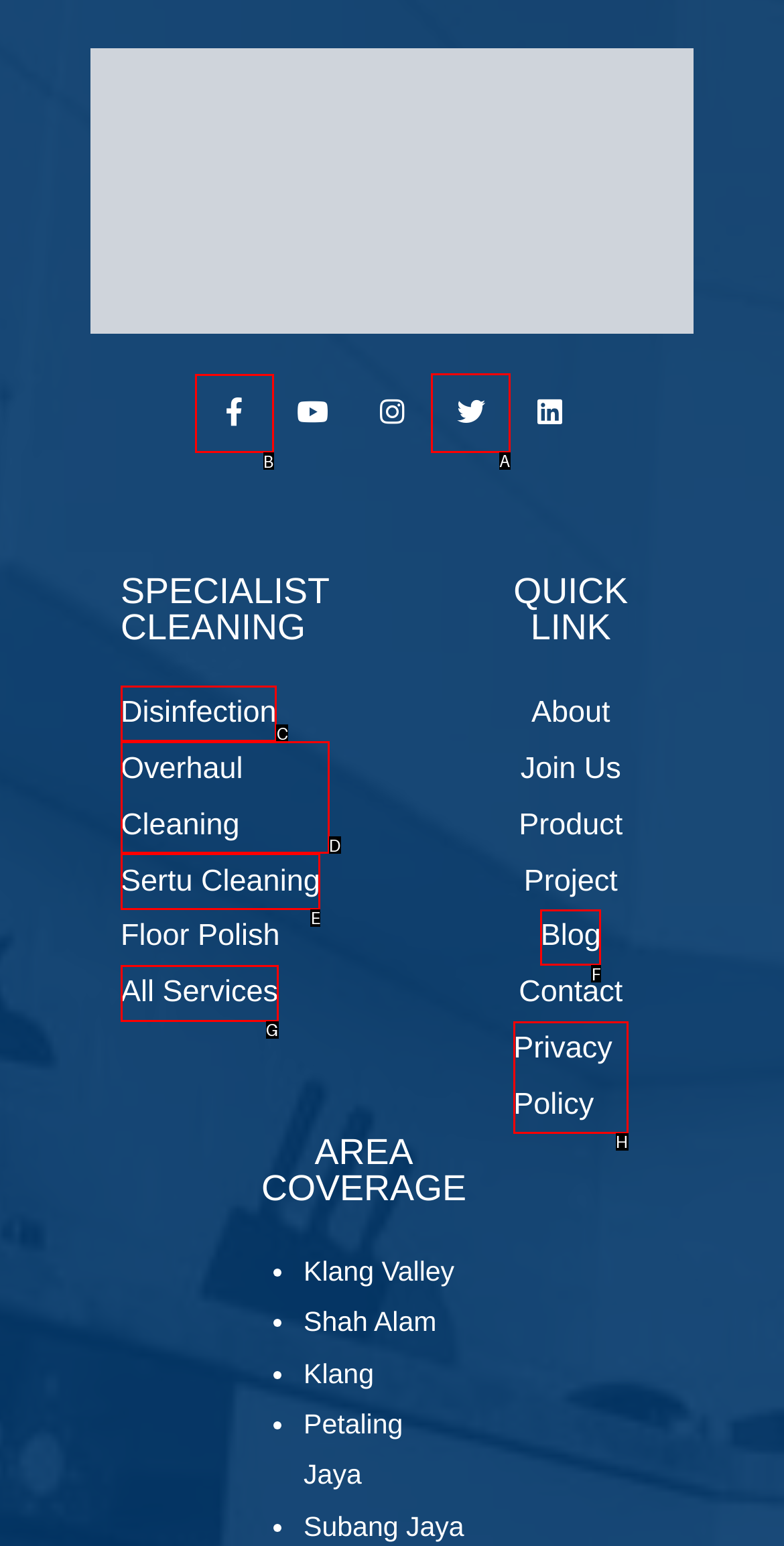From the given options, choose the one to complete the task: Click on Facebook link
Indicate the letter of the correct option.

B